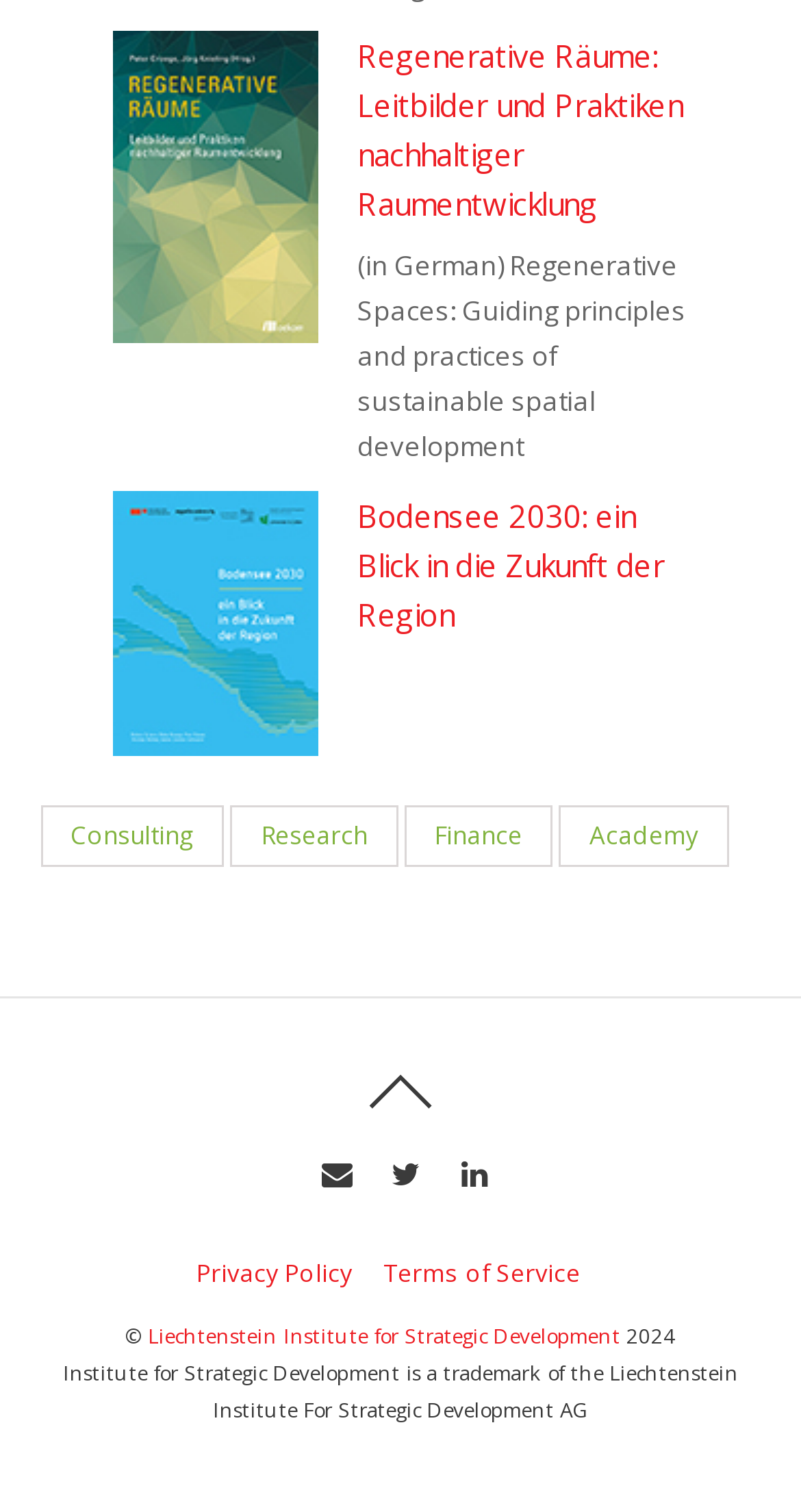Determine the coordinates of the bounding box for the clickable area needed to execute this instruction: "Go to the Consulting page".

[0.053, 0.533, 0.277, 0.572]